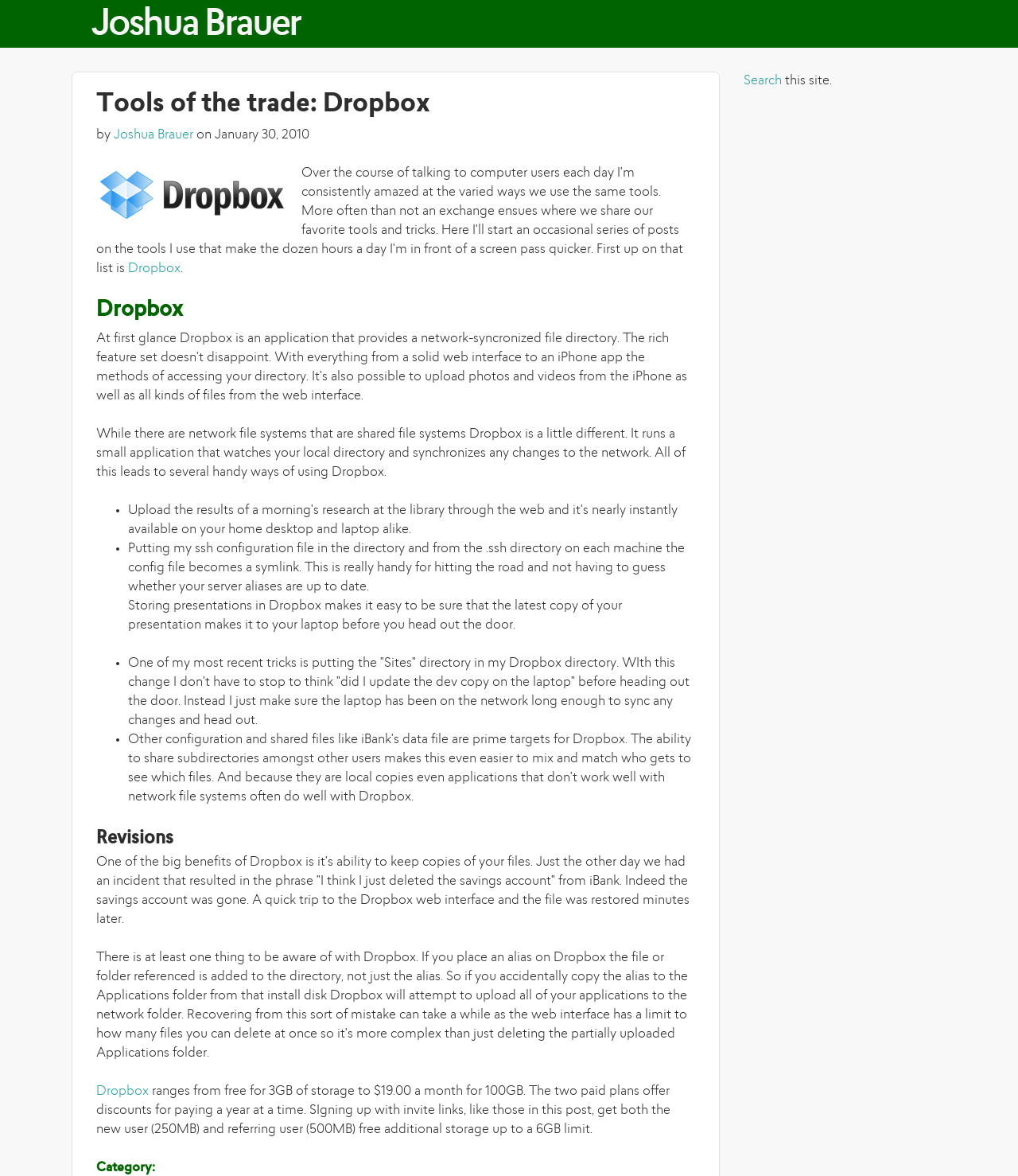Determine the bounding box of the UI component based on this description: "Joshua Brauer". The bounding box coordinates should be four float values between 0 and 1, i.e., [left, top, right, bottom].

[0.112, 0.11, 0.19, 0.12]